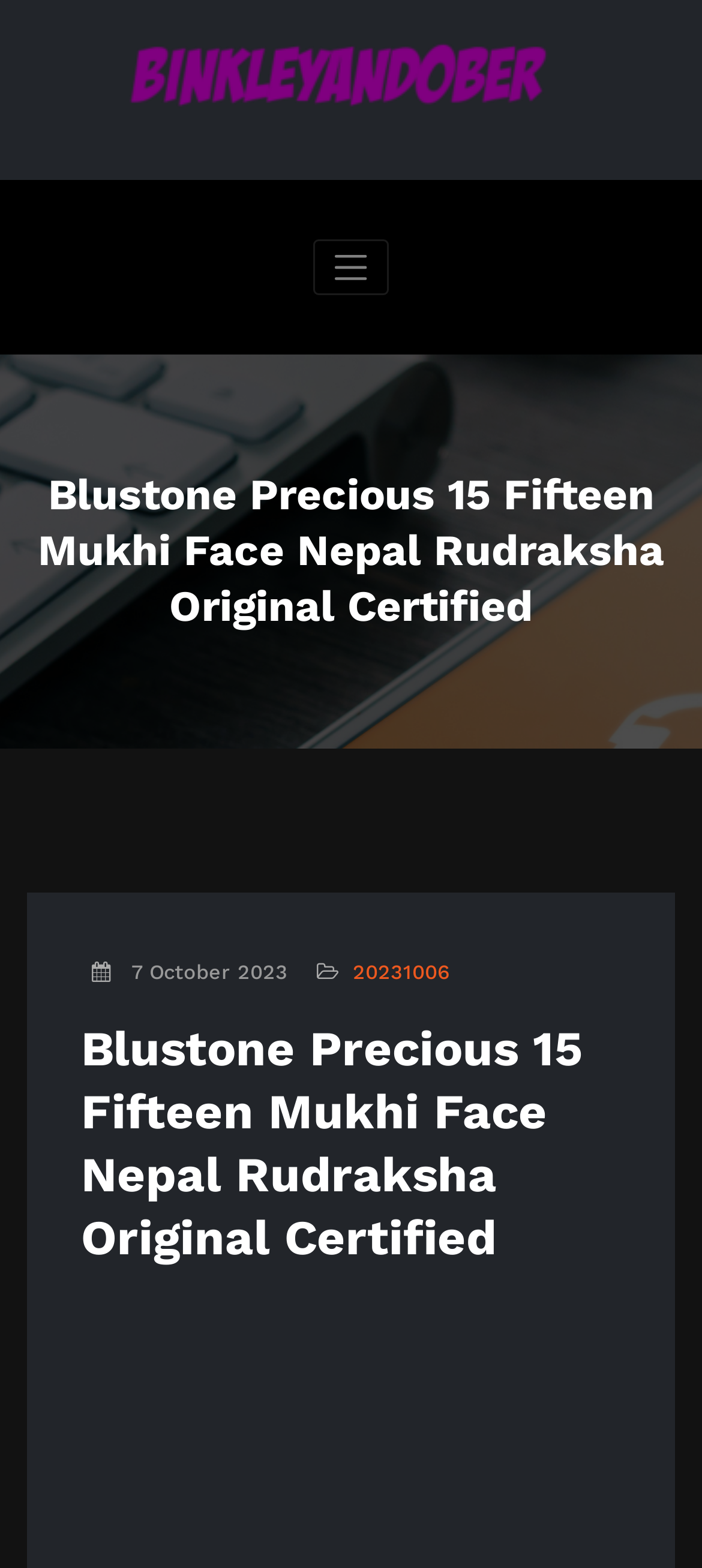Can you extract the headline from the webpage for me?

Blustone Precious 15 Fifteen Mukhi Face Nepal Rudraksha Original Certified